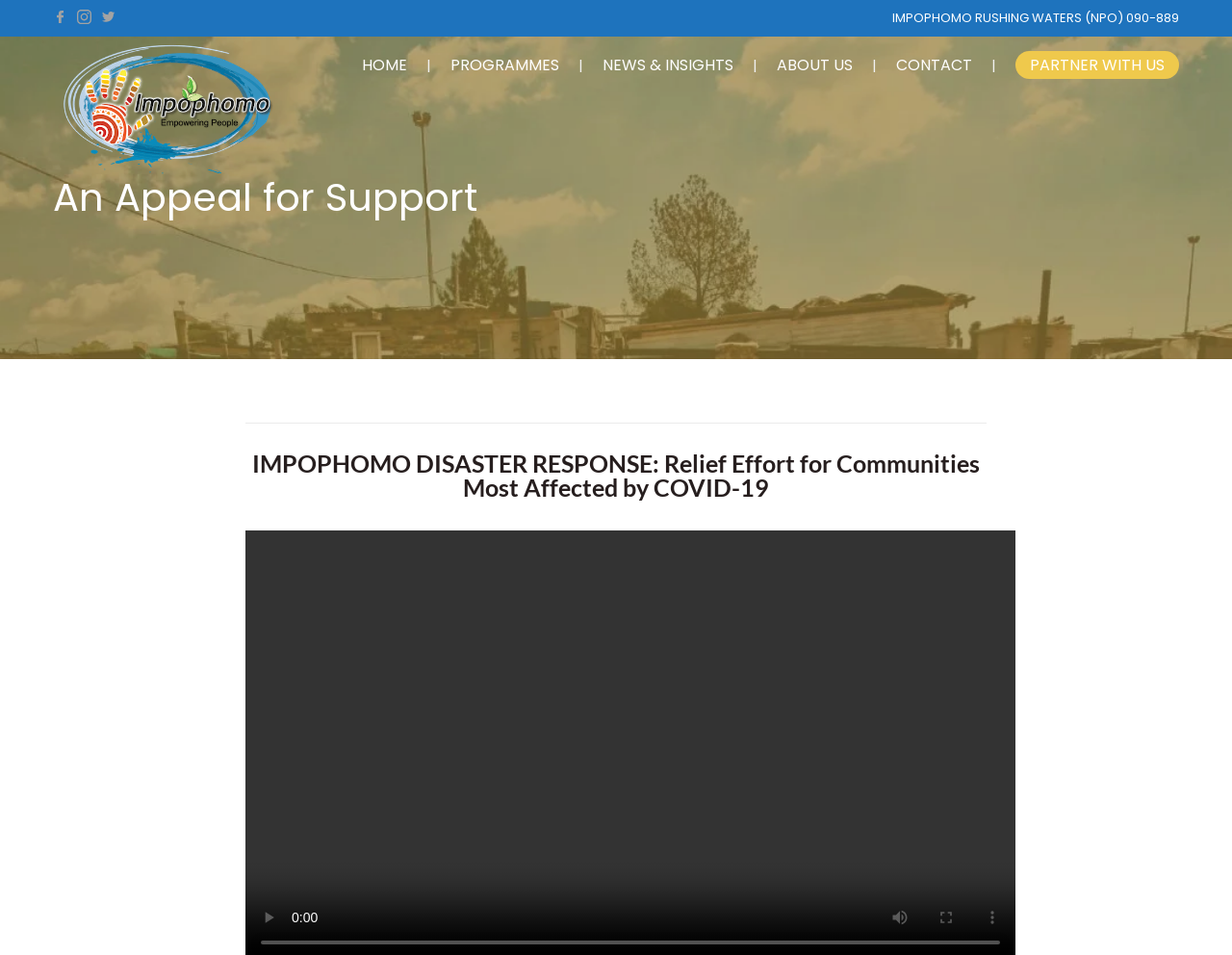Answer the question with a single word or phrase: 
What is the title of the appeal?

An Appeal for Support